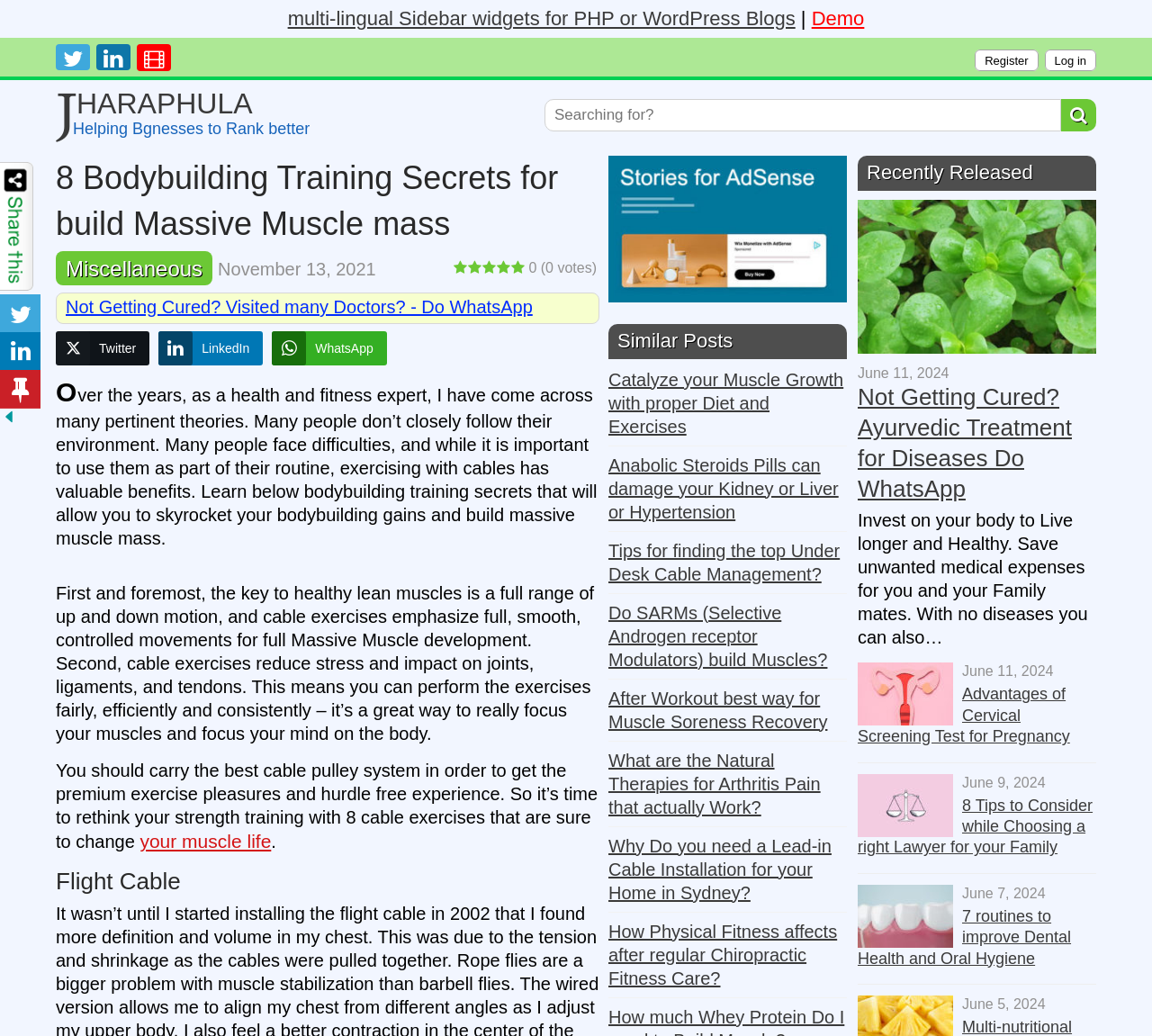Answer the following in one word or a short phrase: 
What is the benefit of cable exercises?

Reduces stress and impact on joints